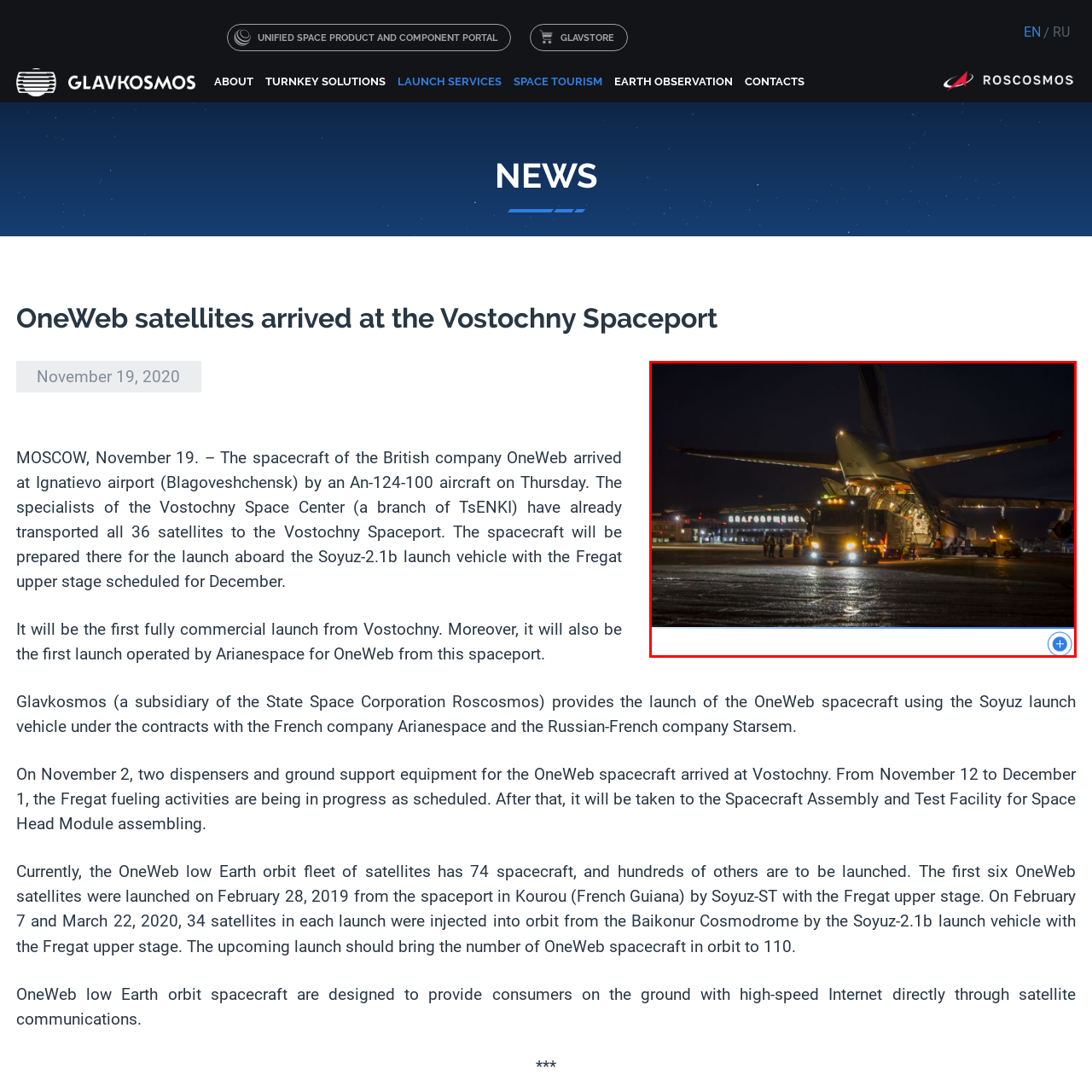Check the image highlighted in red, What company is involved in space logistics?
 Please answer in a single word or phrase.

Glavkosmos